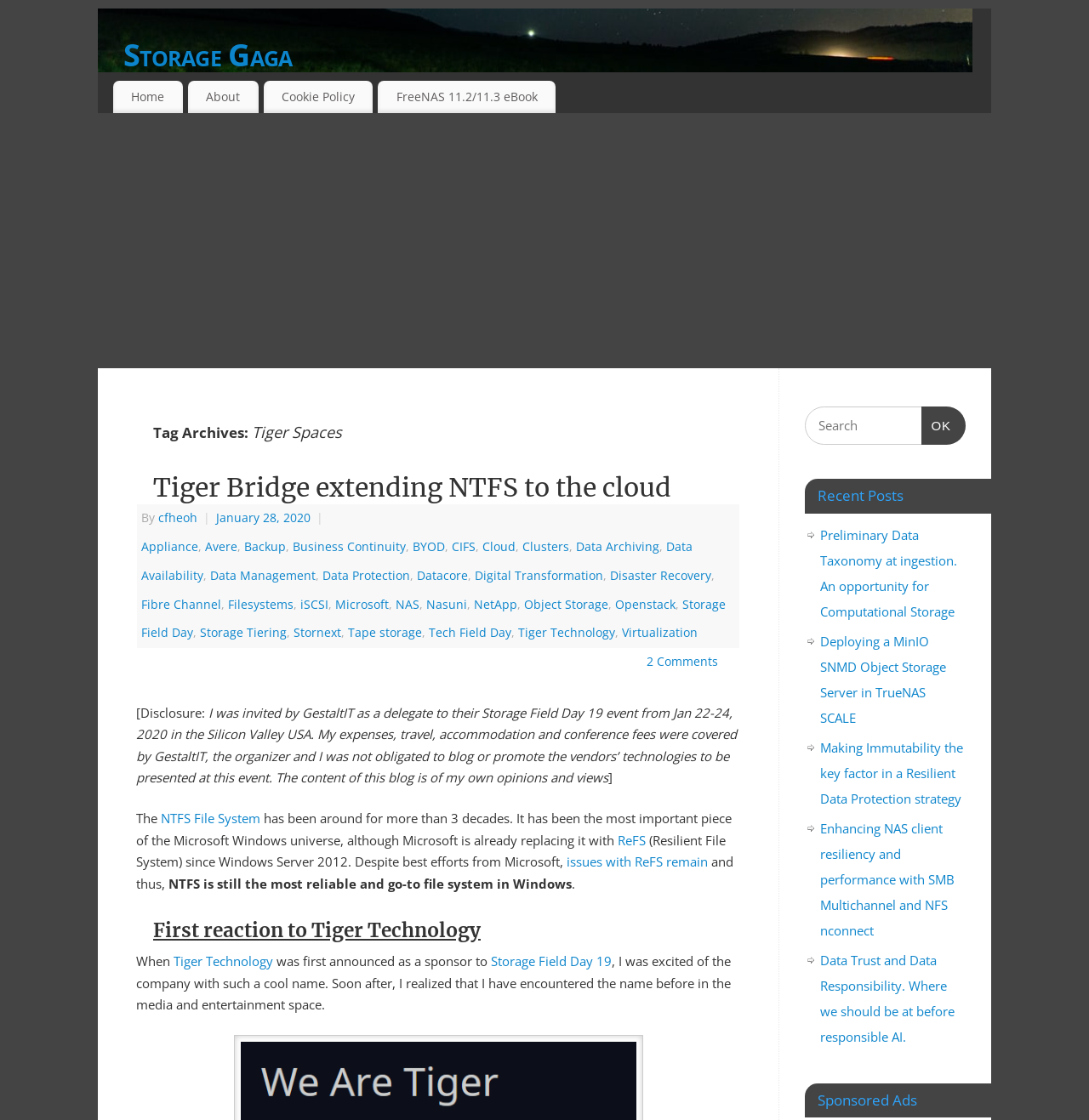Determine the bounding box coordinates for the HTML element mentioned in the following description: "parent_node: Search for: name="s" placeholder="Search"". The coordinates should be a list of four floats ranging from 0 to 1, represented as [left, top, right, bottom].

[0.739, 0.363, 0.887, 0.397]